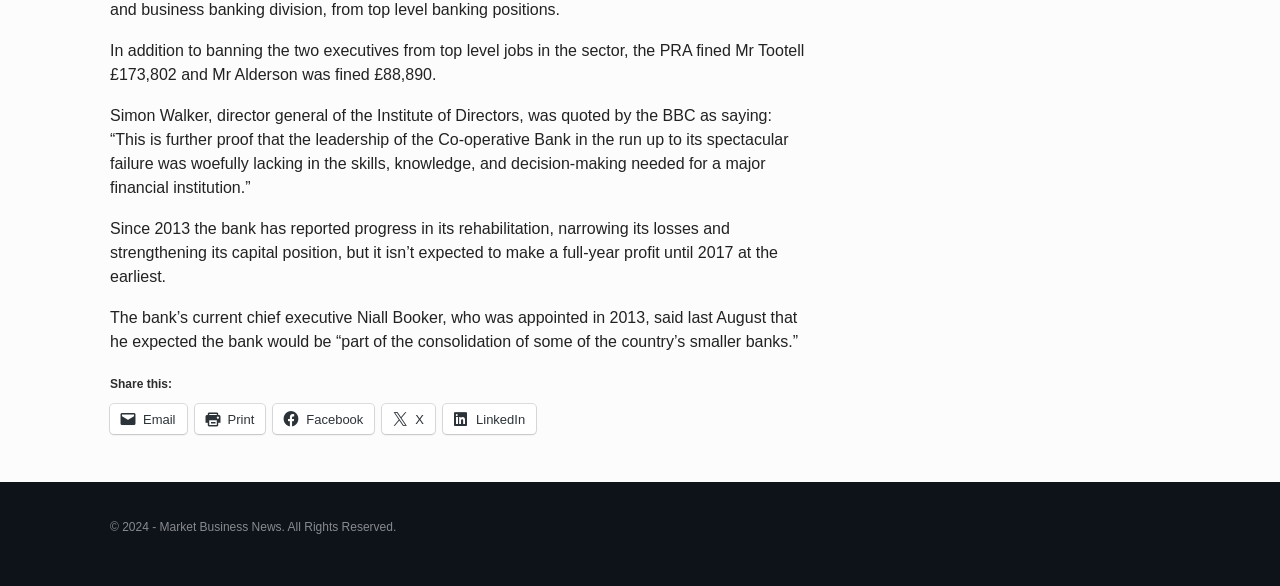What is the expected year for the bank to make a full-year profit?
Based on the image, respond with a single word or phrase.

2017